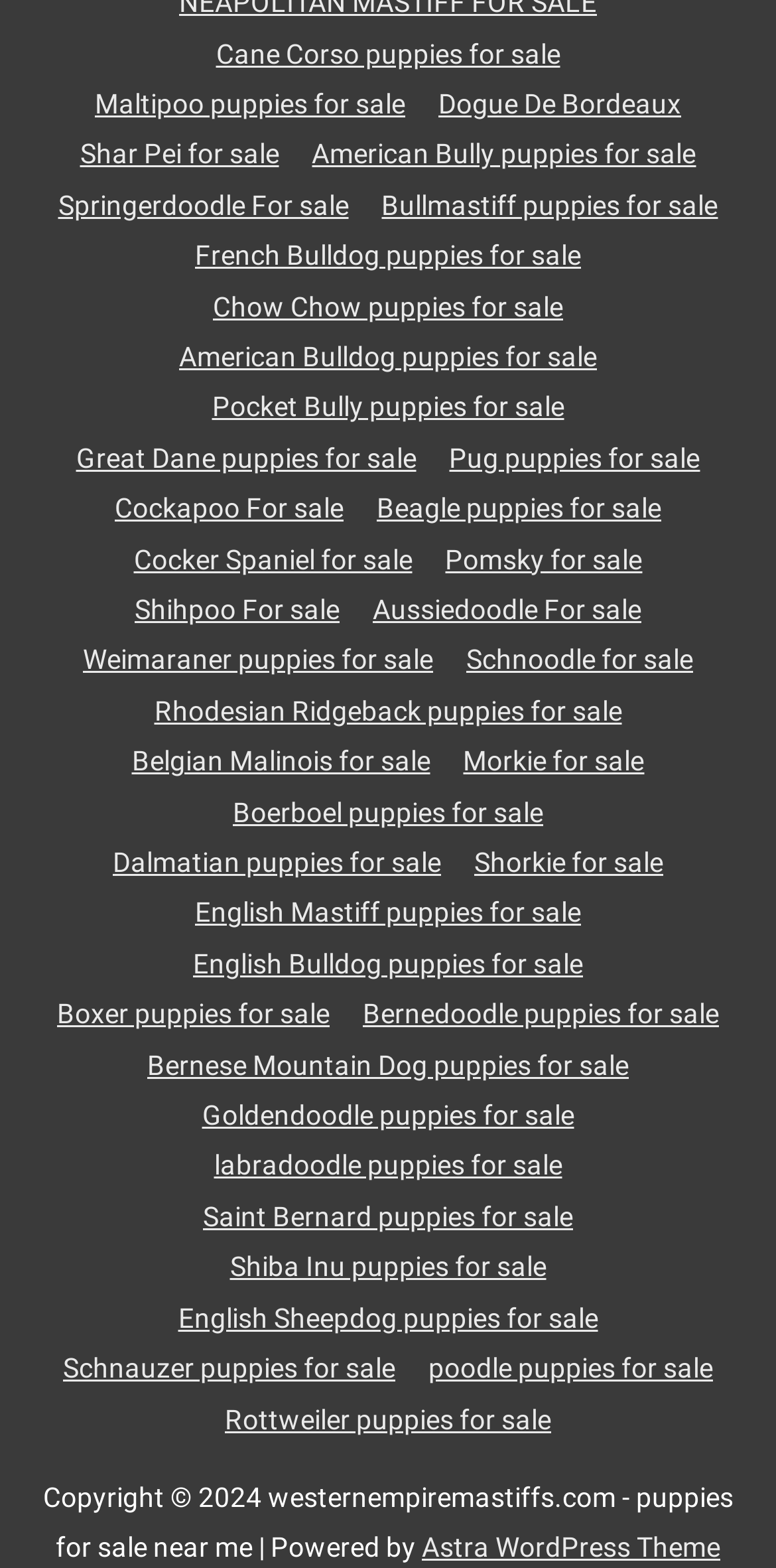Using the provided description Maltipoo puppies for sale, find the bounding box coordinates for the UI element. Provide the coordinates in (top-left x, top-left y, bottom-right x, bottom-right y) format, ensuring all values are between 0 and 1.

[0.105, 0.056, 0.54, 0.076]